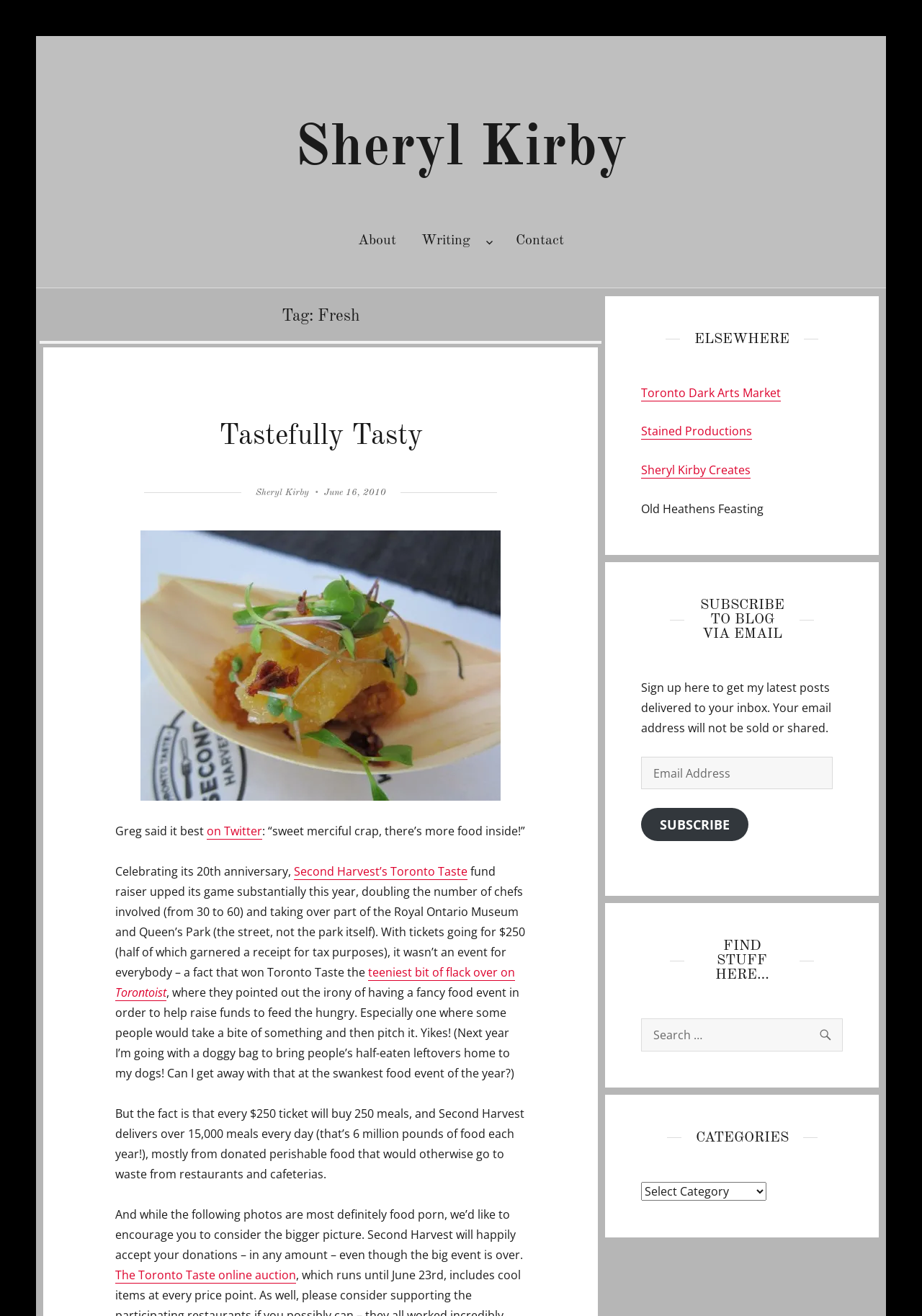Find and indicate the bounding box coordinates of the region you should select to follow the given instruction: "Visit the 'Toronto Taste' page".

[0.319, 0.656, 0.507, 0.668]